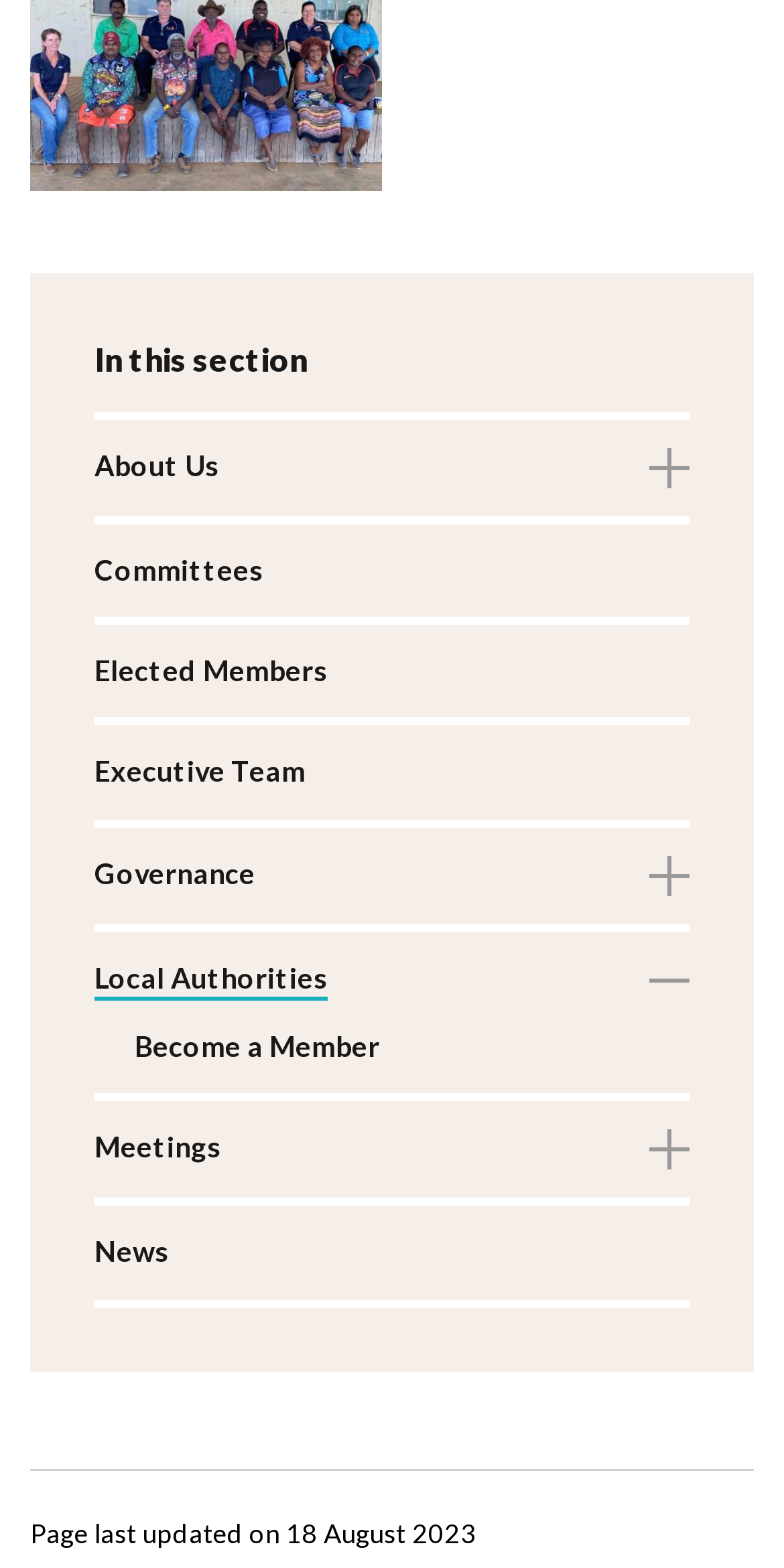Please pinpoint the bounding box coordinates for the region I should click to adhere to this instruction: "Toggle Committees section".

[0.828, 0.352, 0.879, 0.377]